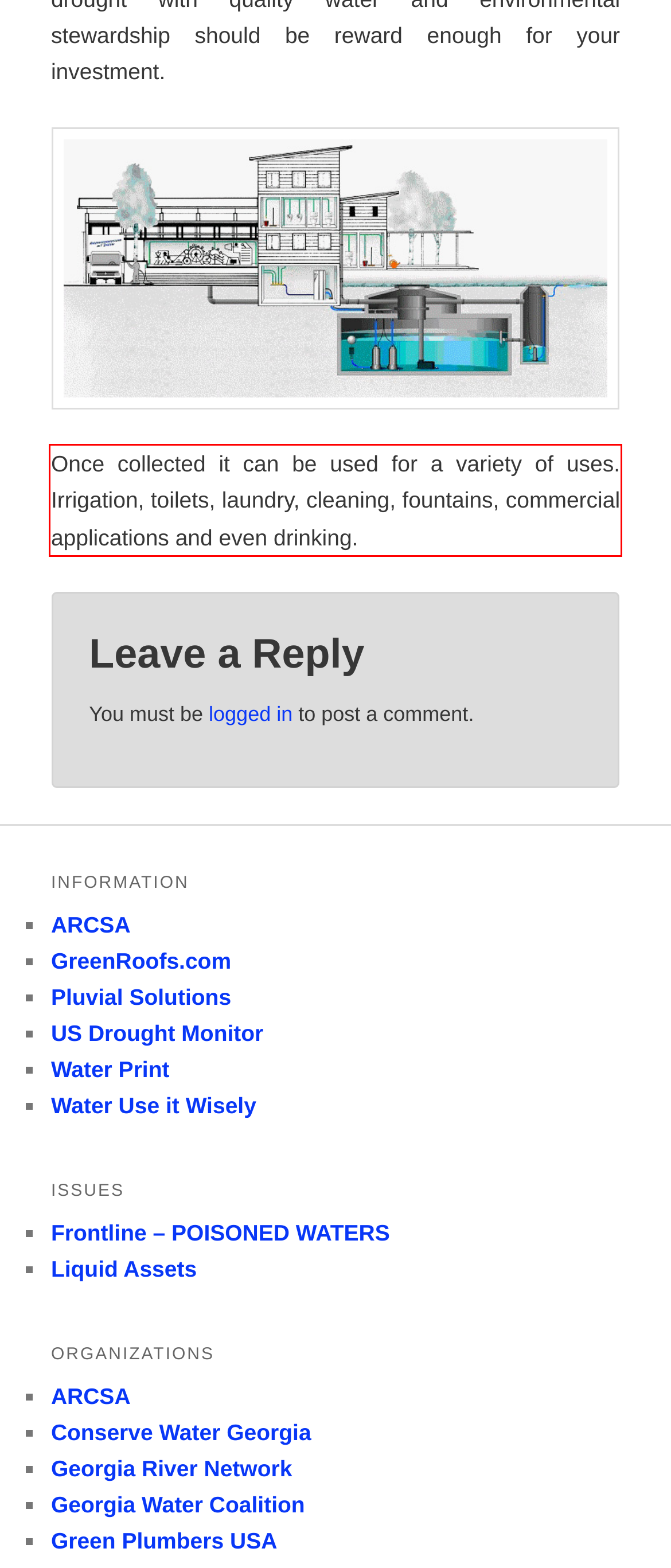Using the provided screenshot of a webpage, recognize the text inside the red rectangle bounding box by performing OCR.

Once collected it can be used for a variety of uses. Irrigation, toilets, laundry, cleaning, fountains, commercial applications and even drinking.